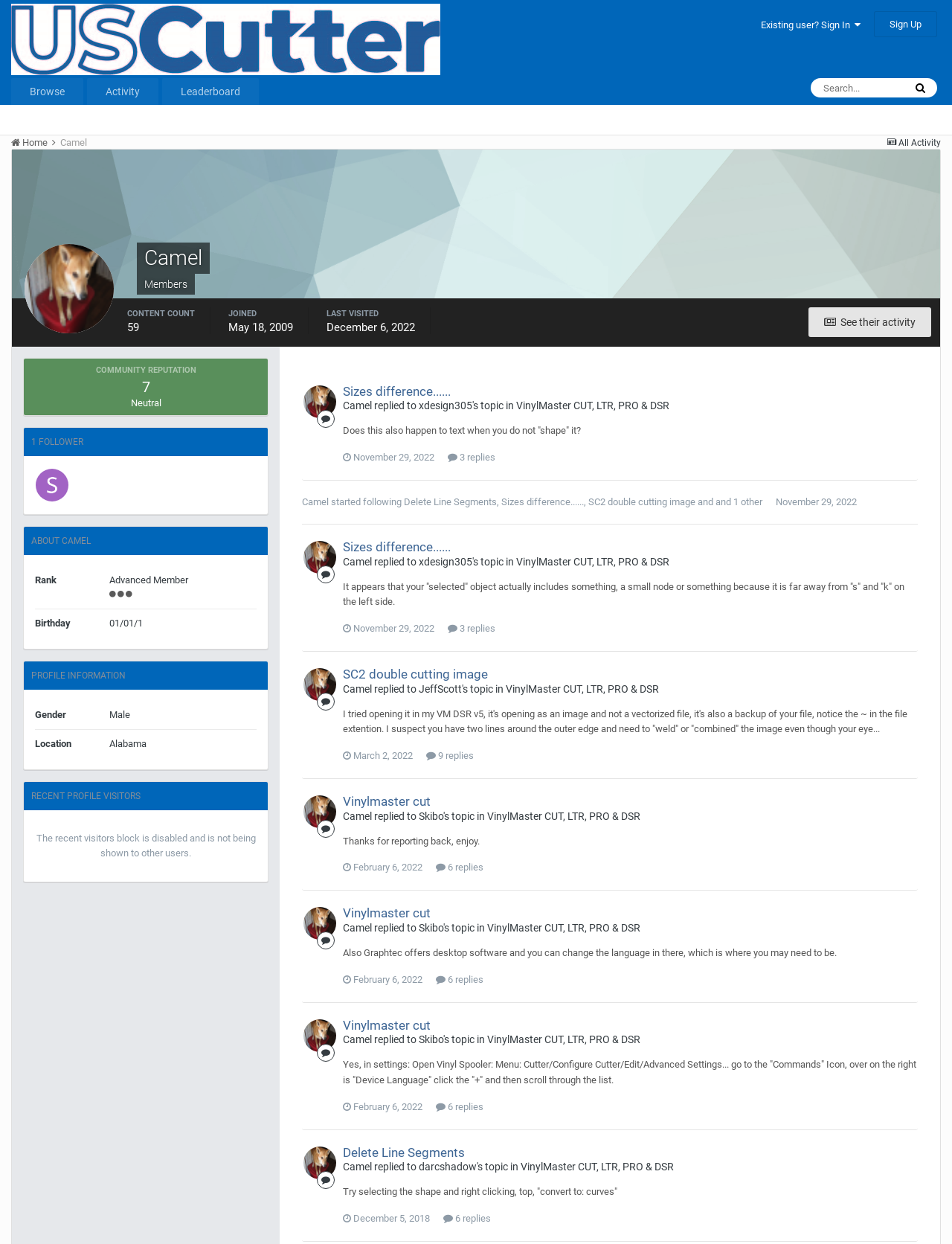How many followers does Camel have?
Using the image, give a concise answer in the form of a single word or short phrase.

1